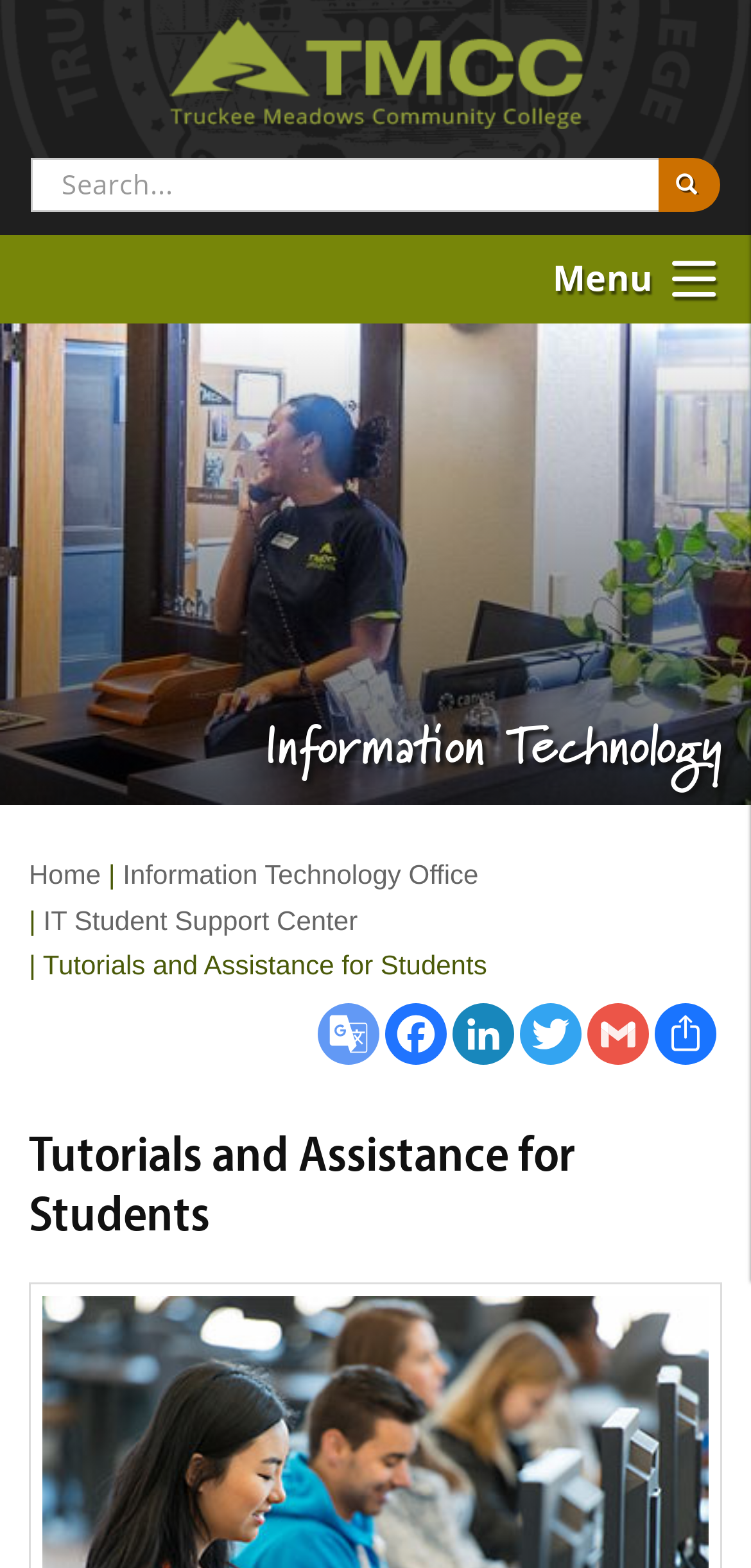What social media platforms are linked on the webpage?
Observe the image and answer the question with a one-word or short phrase response.

Facebook, LinkedIn, Twitter